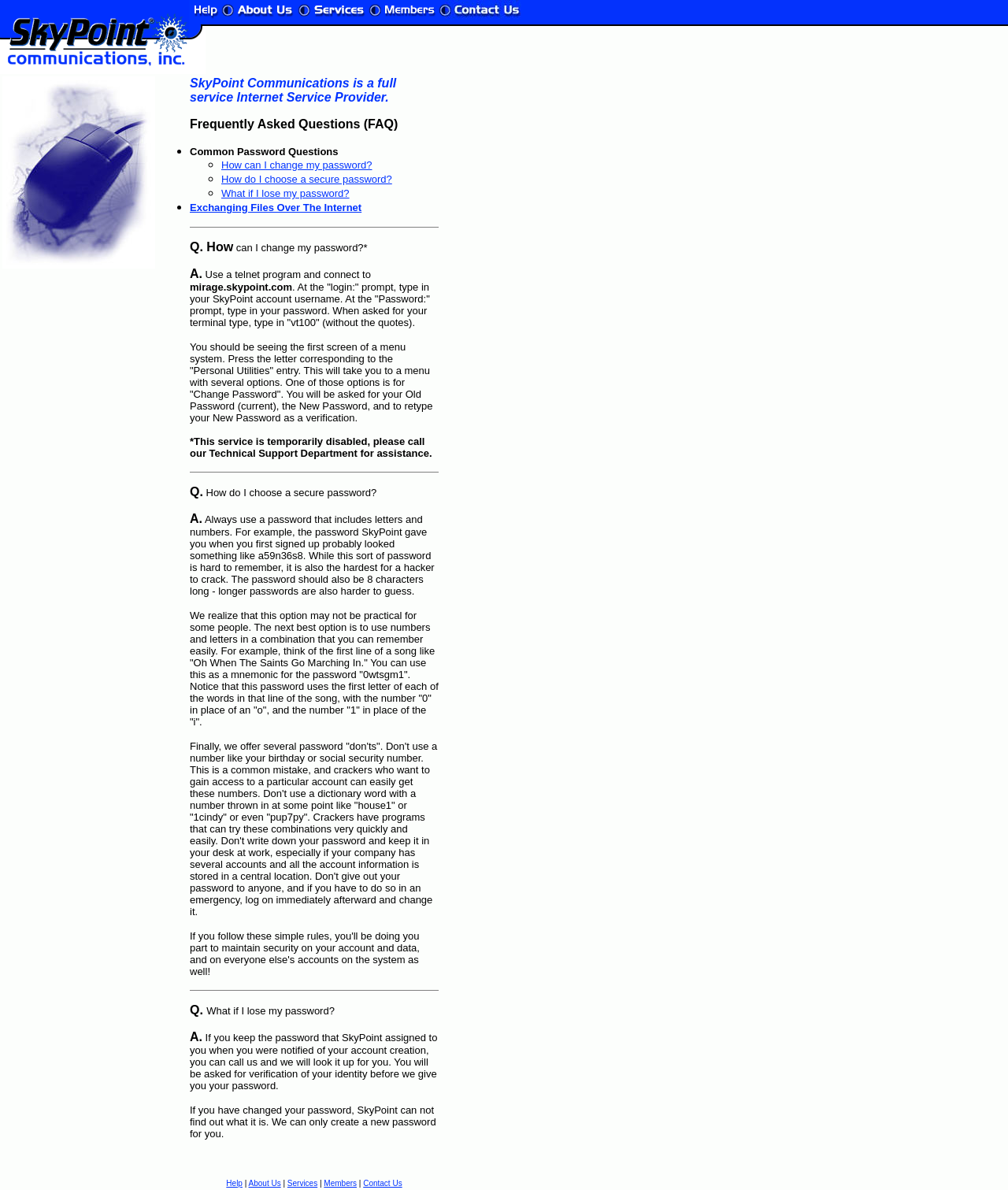Determine the bounding box coordinates of the clickable region to execute the instruction: "Click Contact SkyPoint". The coordinates should be four float numbers between 0 and 1, denoted as [left, top, right, bottom].

[0.441, 0.008, 0.526, 0.019]